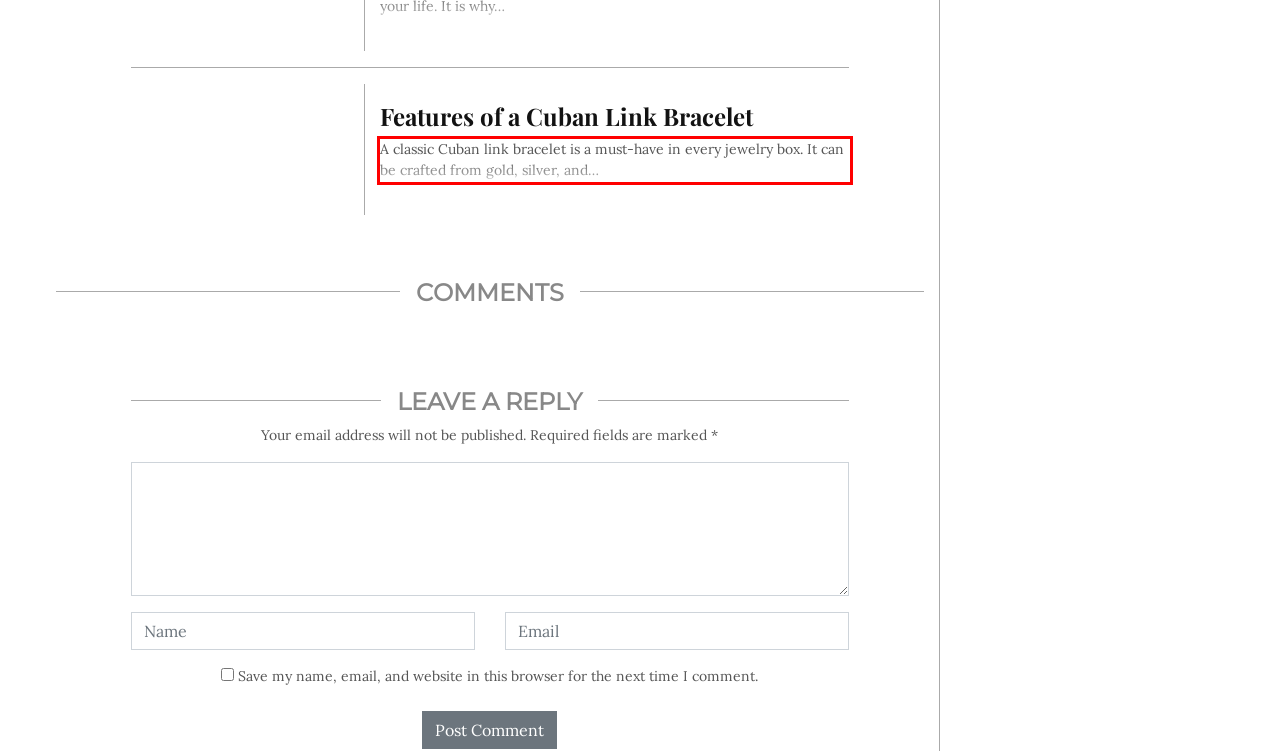You have a screenshot of a webpage where a UI element is enclosed in a red rectangle. Perform OCR to capture the text inside this red rectangle.

A classic Cuban link bracelet is a must-have in every jewelry box. It can be crafted from gold, silver, and…